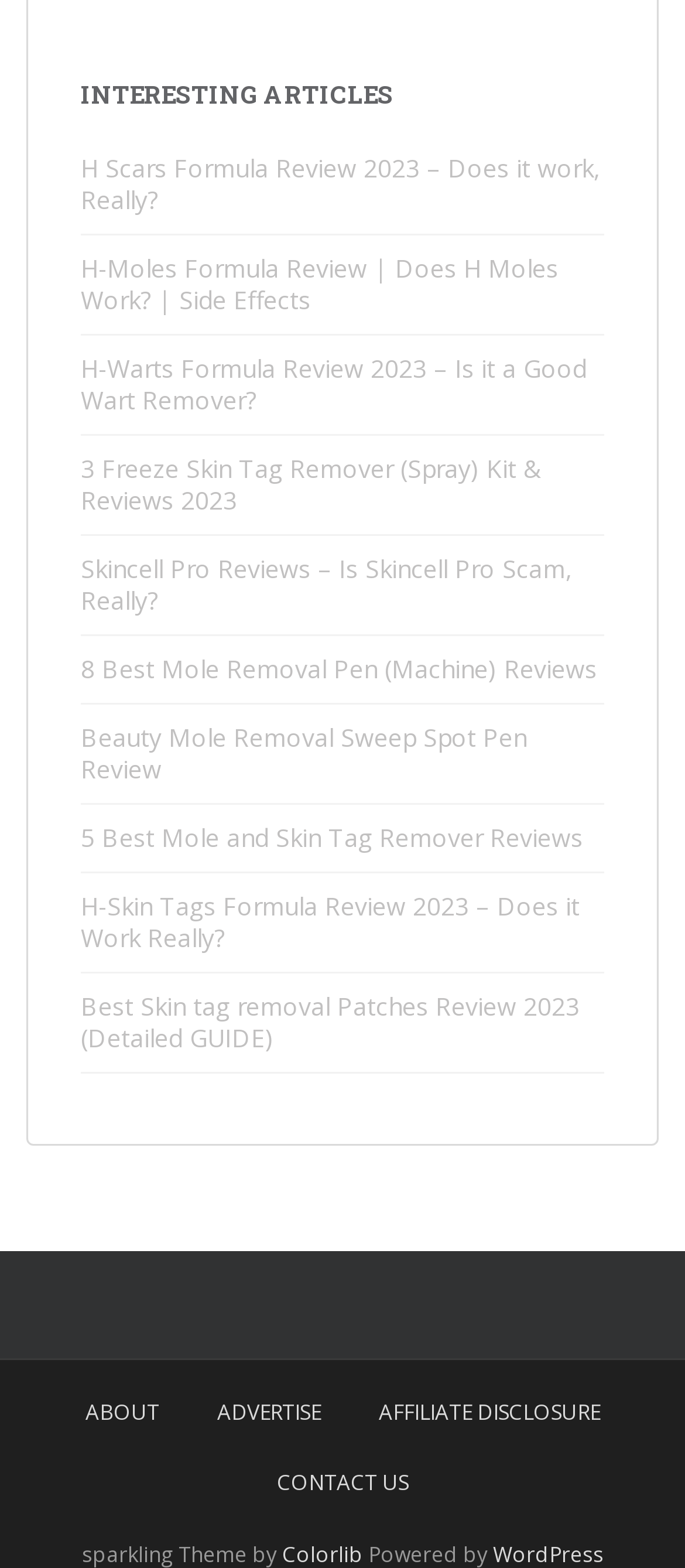Please find the bounding box coordinates (top-left x, top-left y, bottom-right x, bottom-right y) in the screenshot for the UI element described as follows: Contact Us

[0.365, 0.924, 0.635, 0.969]